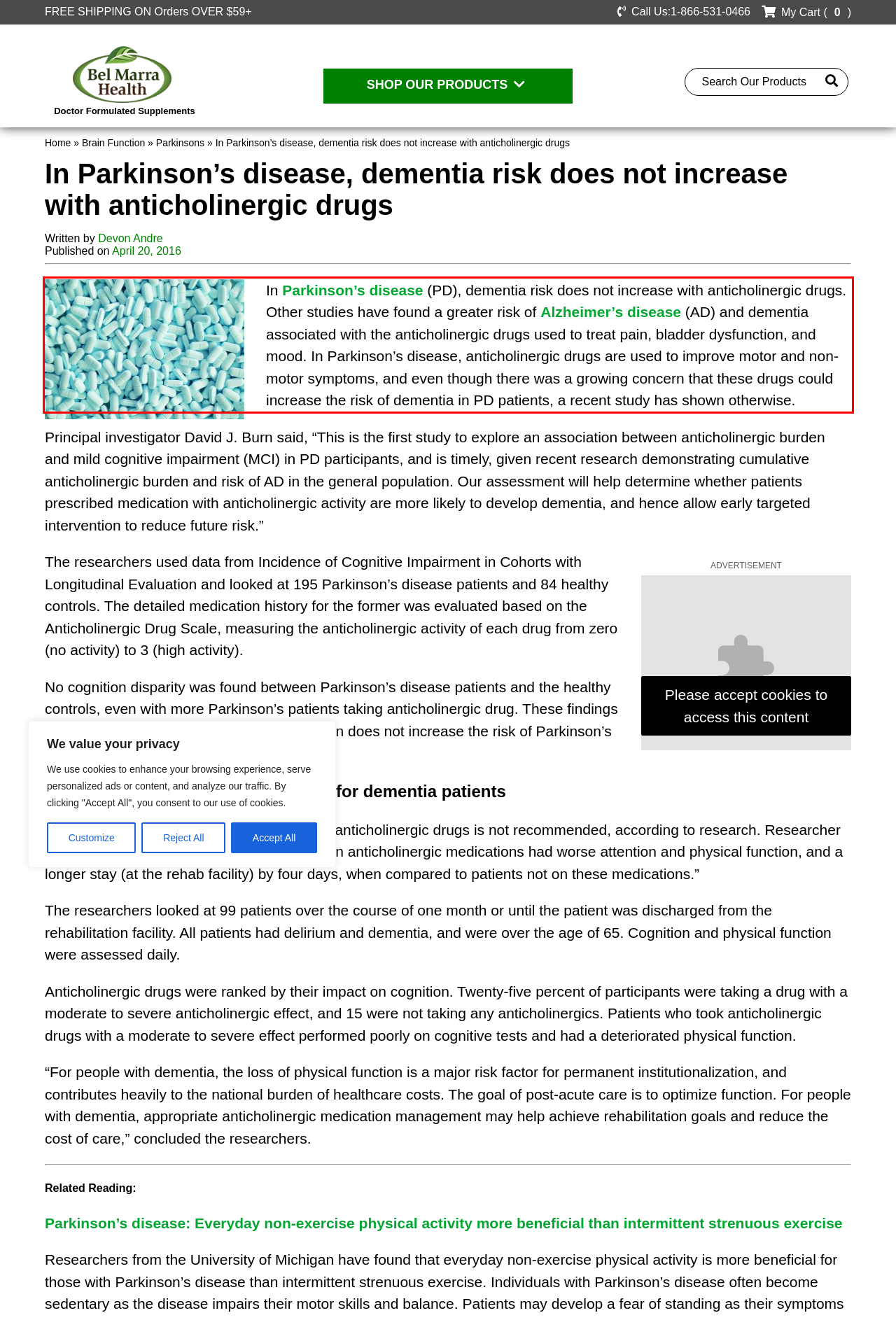Using the provided webpage screenshot, recognize the text content in the area marked by the red bounding box.

In Parkinson’s disease (PD), dementia risk does not increase with anticholinergic drugs. Other studies have found a greater risk of Alzheimer’s disease (AD) and dementia associated with the anticholinergic drugs used to treat pain, bladder dysfunction, and mood. In Parkinson’s disease, anticholinergic drugs are used to improve motor and non-motor symptoms, and even though there was a growing concern that these drugs could increase the risk of dementia in PD patients, a recent study has shown otherwise.